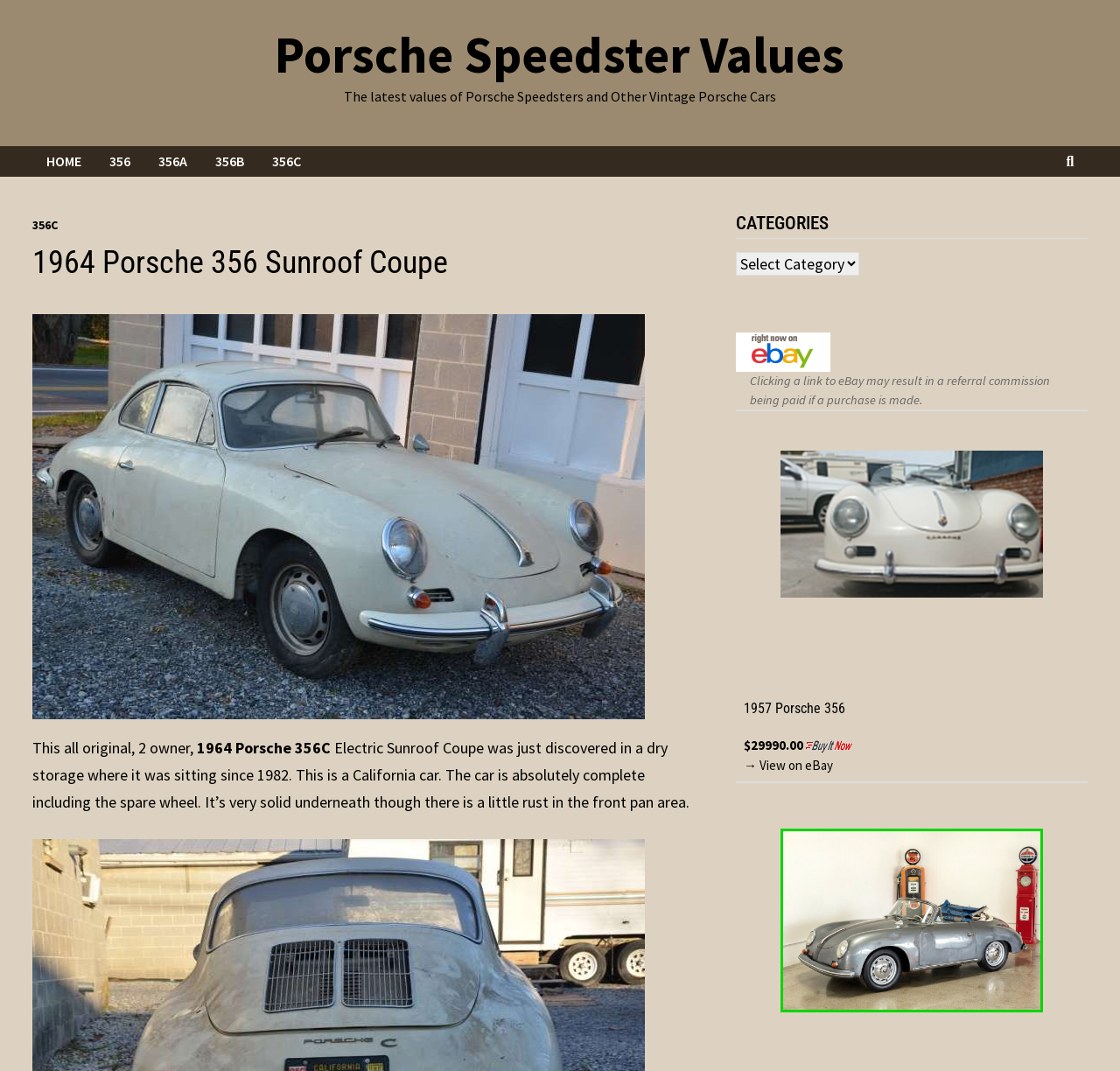Give a short answer using one word or phrase for the question:
What is the price of the 1957 Porsche 356?

$29990.00